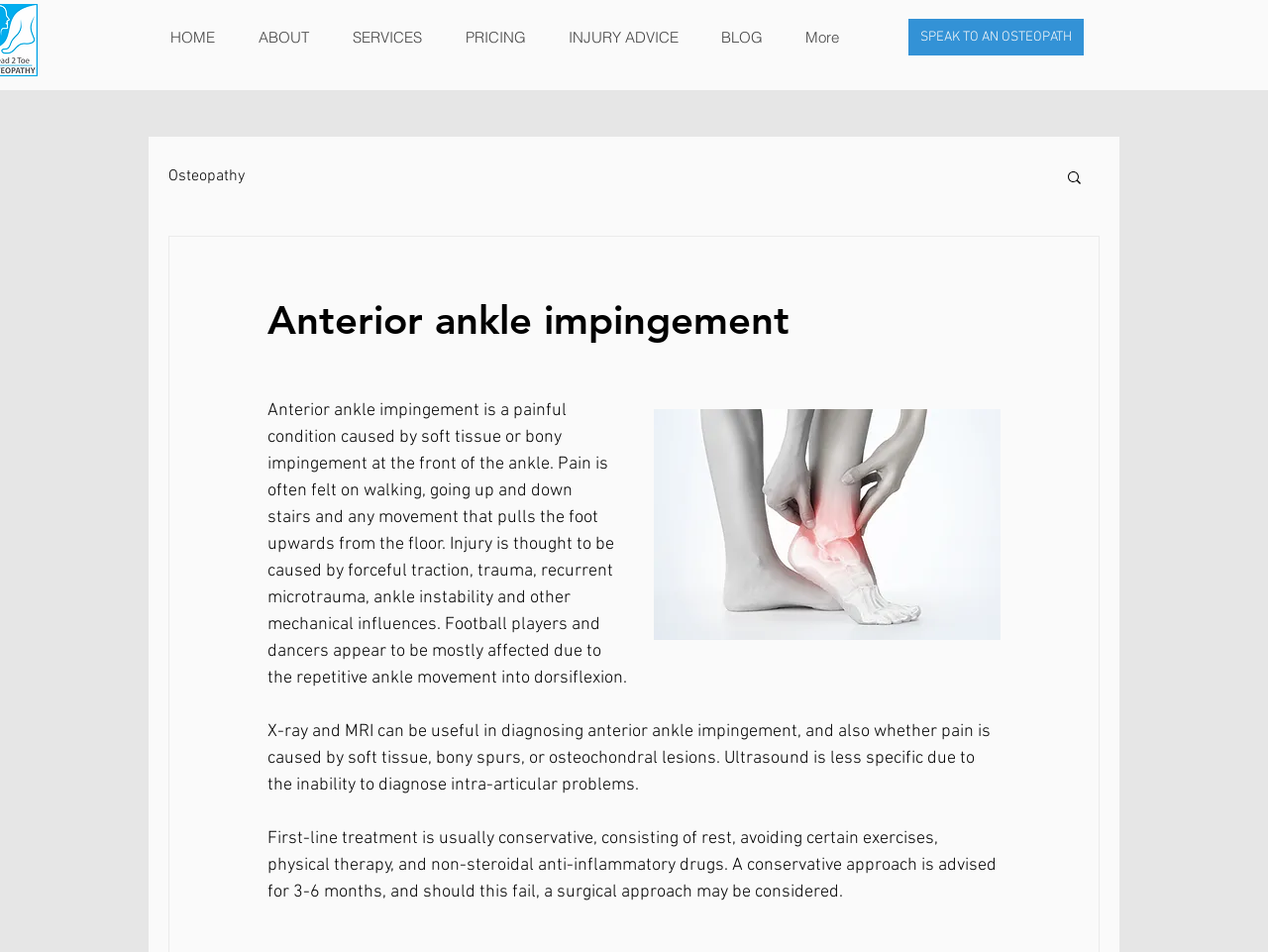Please answer the following question using a single word or phrase: What type of professionals may be affected by anterior ankle impingement?

Football players and dancers